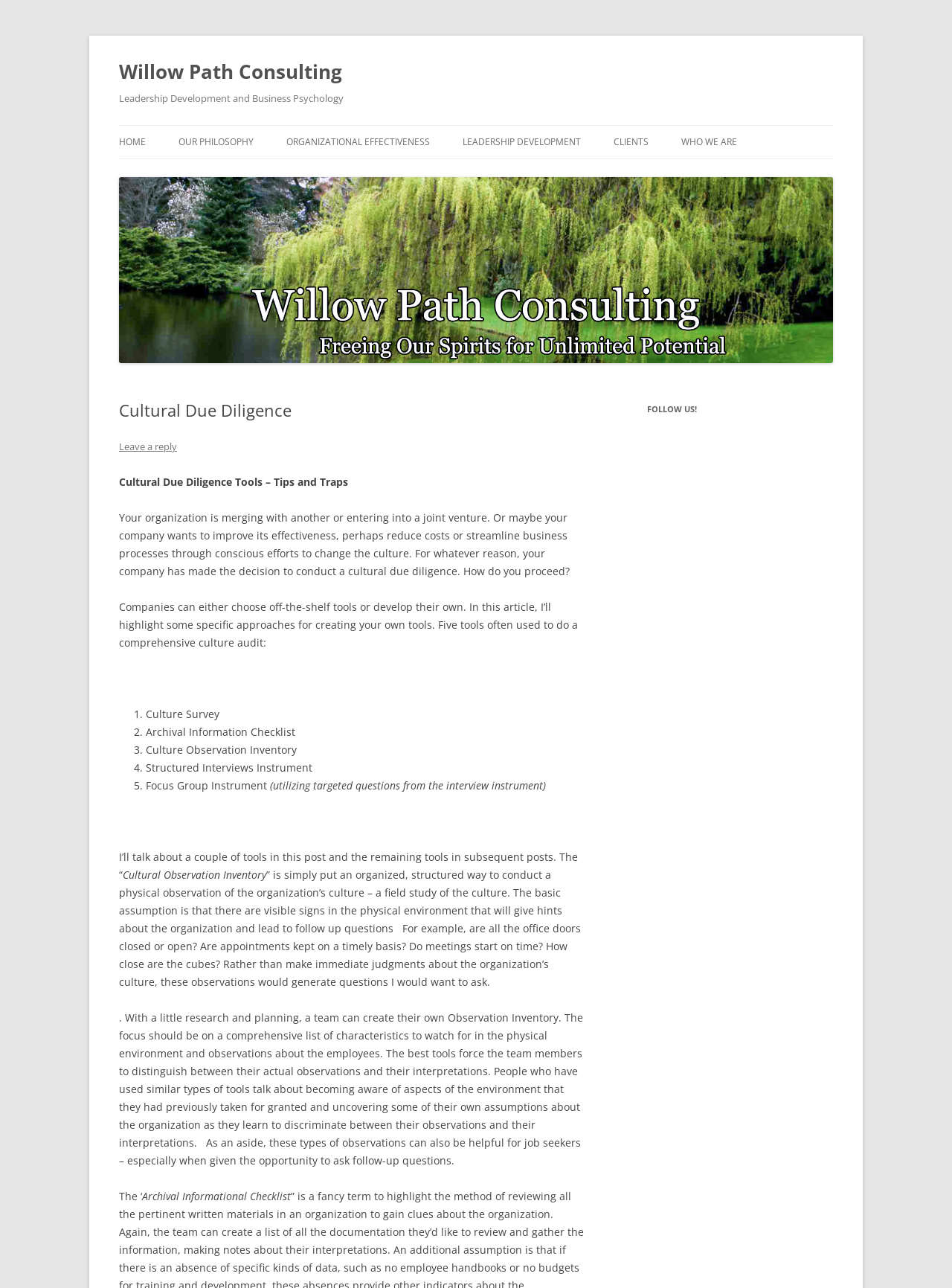Identify the webpage's primary heading and generate its text.

Willow Path Consulting